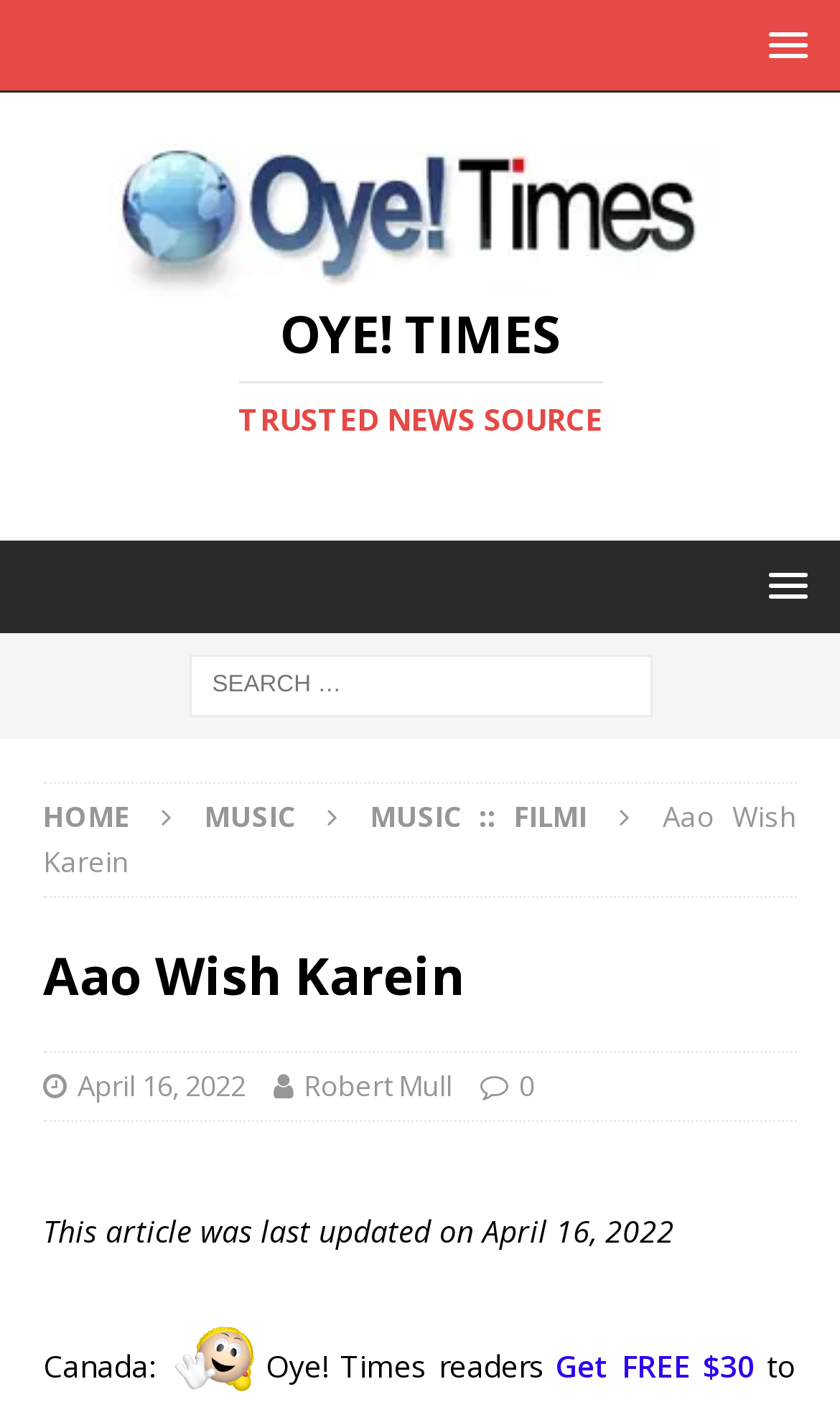What is the author of the article?
Analyze the screenshot and provide a detailed answer to the question.

The author of the article can be found in the article section, where it is written as 'Robert Mull'.